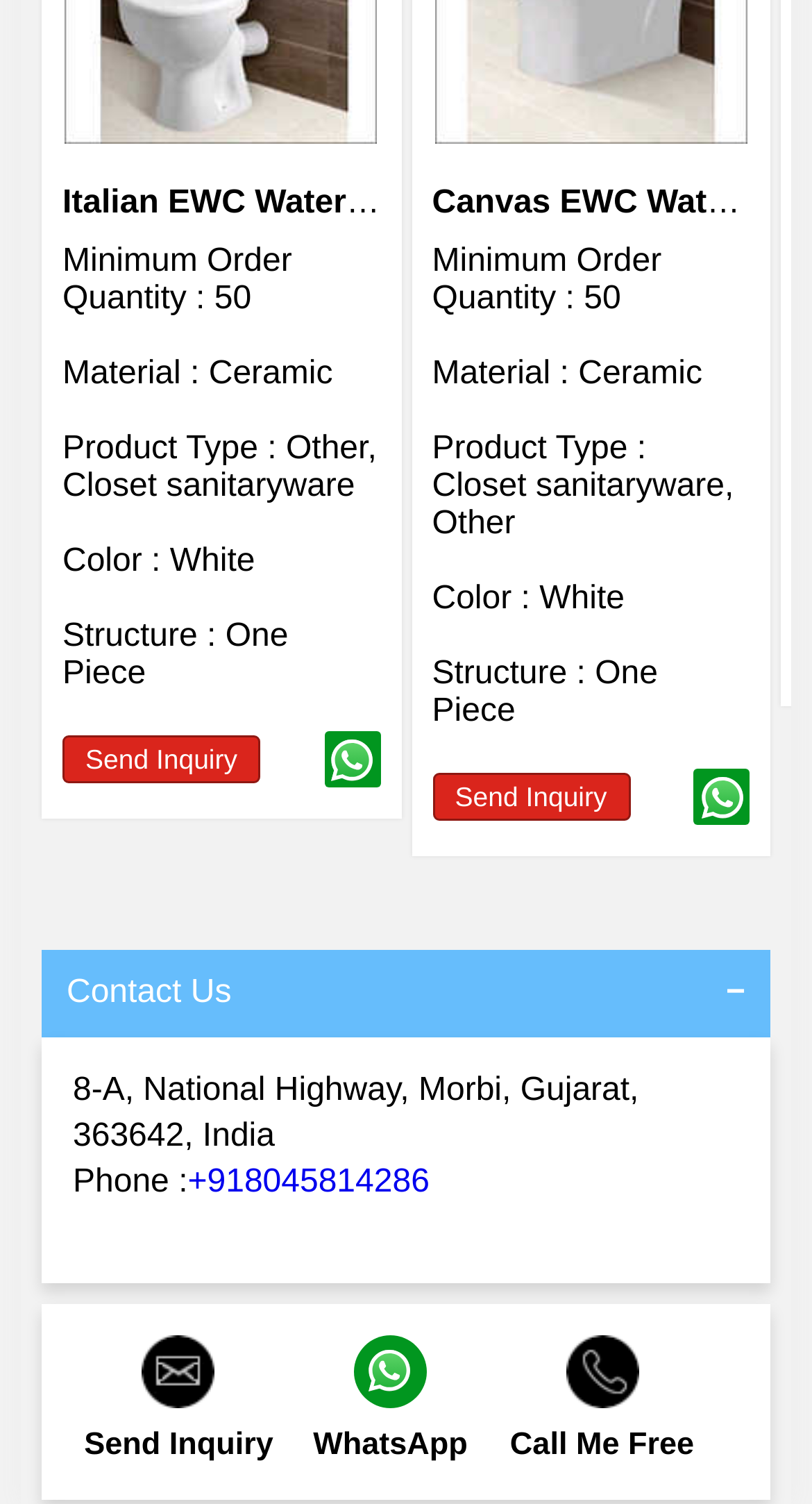Based on the image, please respond to the question with as much detail as possible:
What is the structure of the Italian EWC Water Closet?

The structure of the Italian EWC Water Closet can be found in the 'Structure :' section, which is listed as 'One Piece'.